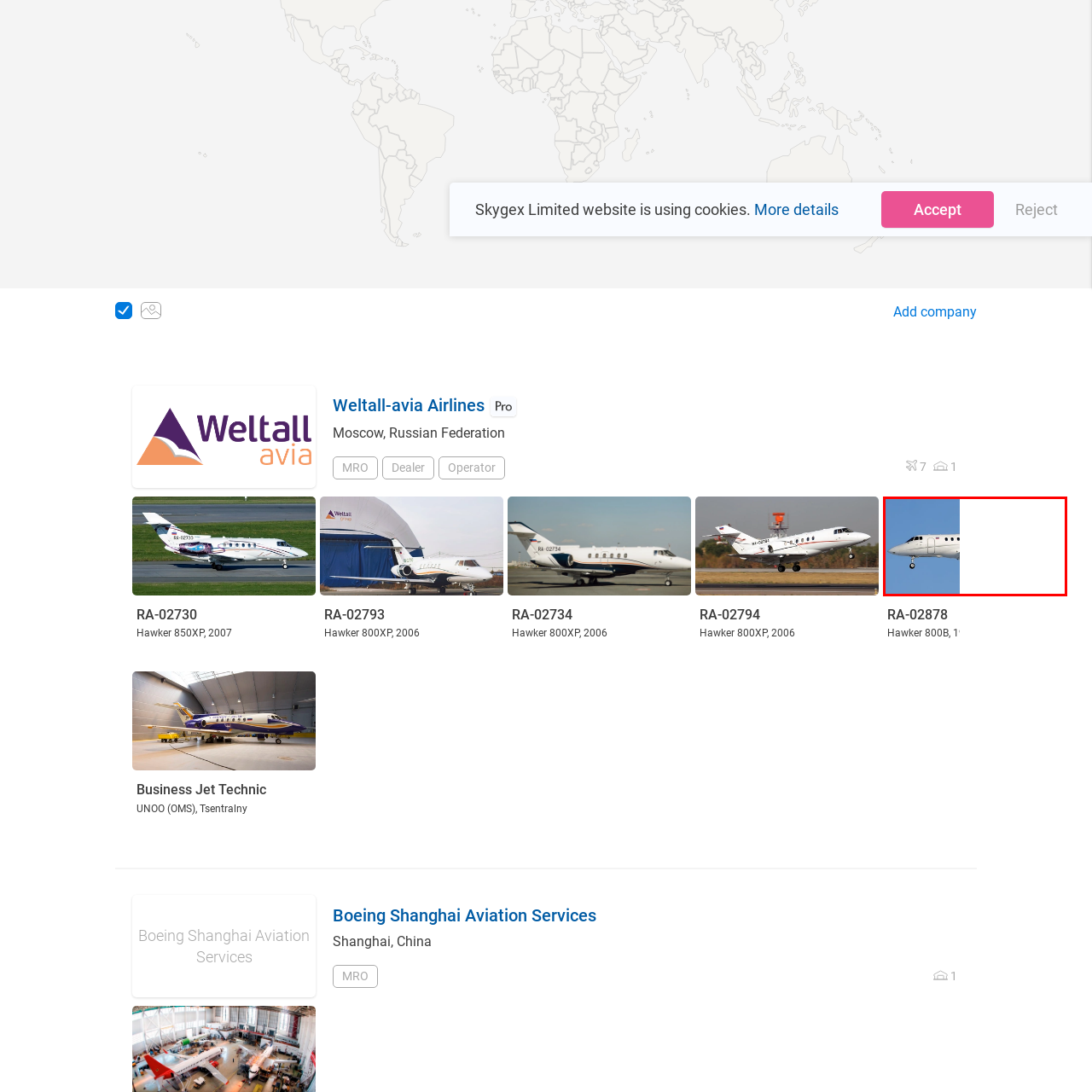Give an in-depth explanation of the image captured within the red boundary.

The image showcases a sleek, white aircraft in flight, prominently featuring its nose and a single landing gear wheel. The backdrop is a clear blue sky, emphasizing the aircraft's streamlined design. This specific plane is identified as the RA-02878 Hawker 800B, manufactured in 1992, a model well-known for its performance in the business aviation sector. The image captures the essence of air travel, highlighting the aircraft's elegance and the freedom of flight.